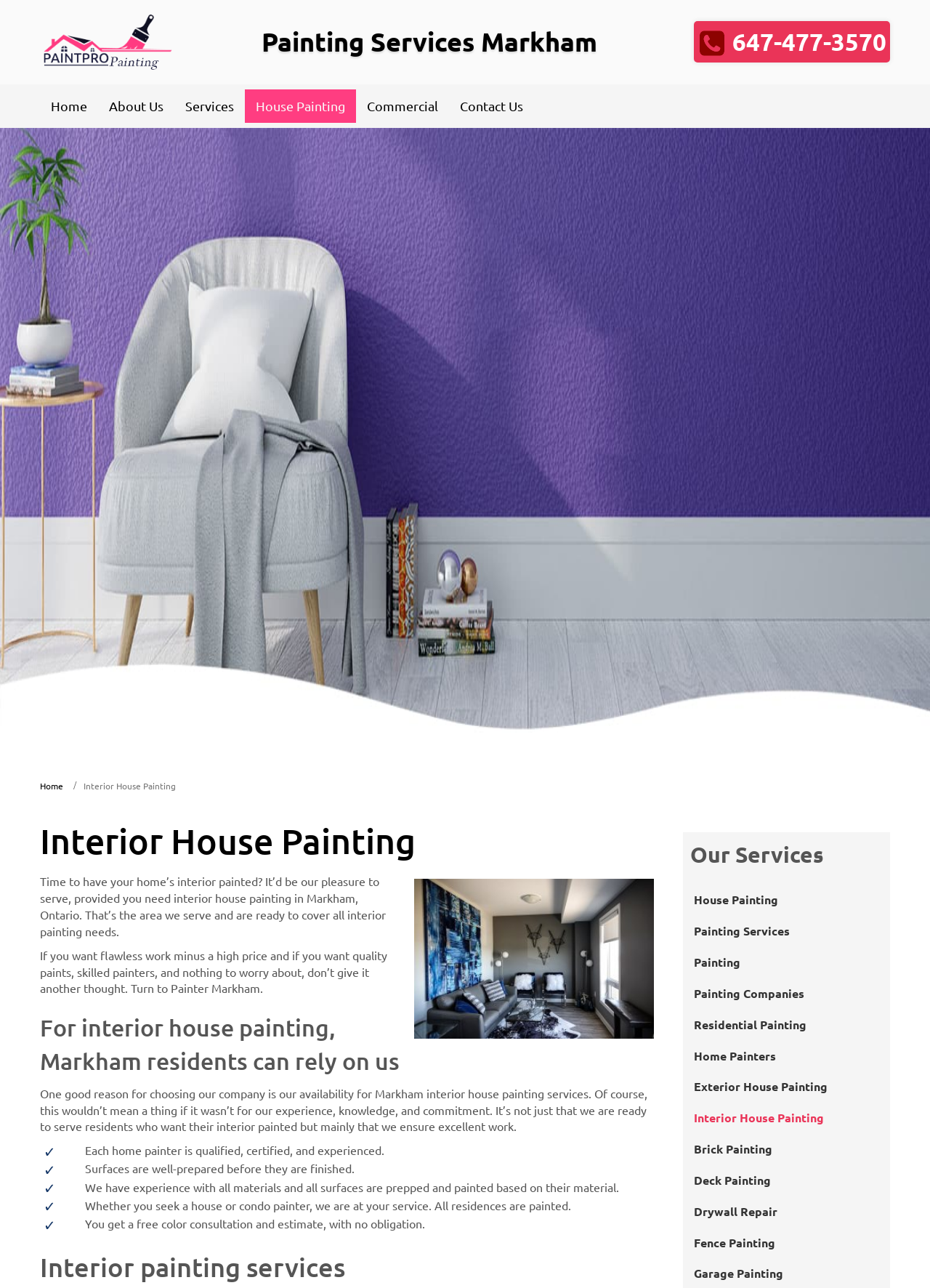Please locate and retrieve the main header text of the webpage.

Interior House Painting